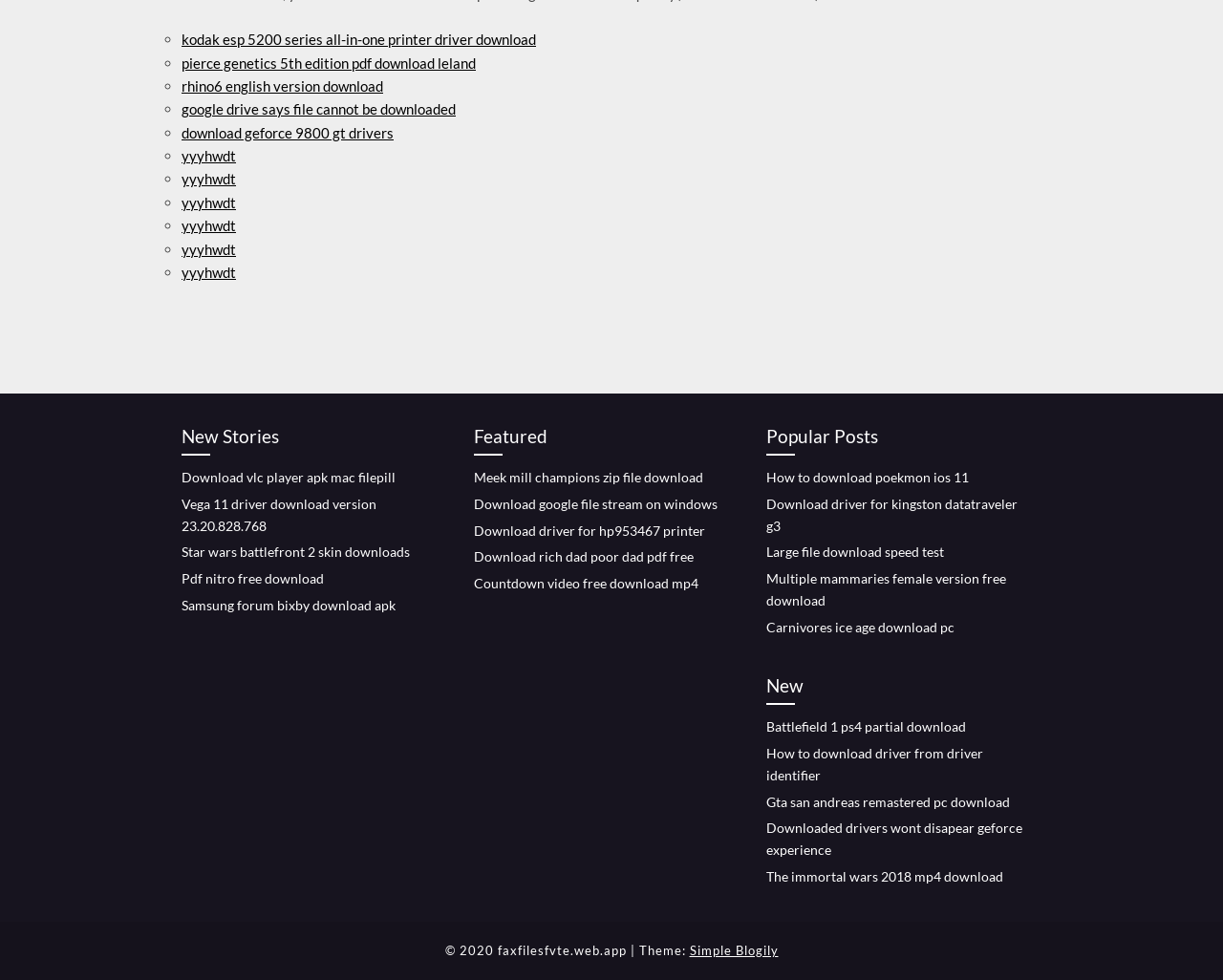What is the copyright year of this webpage?
Use the image to answer the question with a single word or phrase.

2020